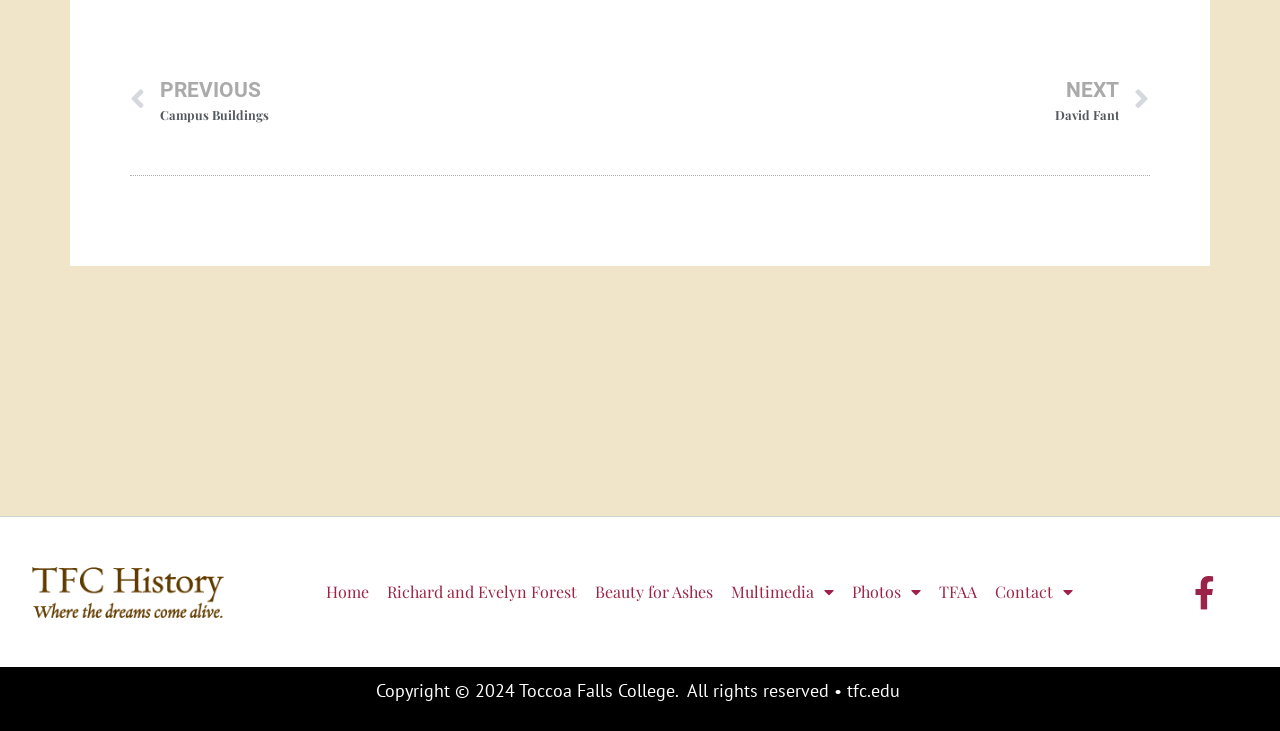What type of content can be found in the 'Photos' section?
Refer to the image and provide a one-word or short phrase answer.

Photos